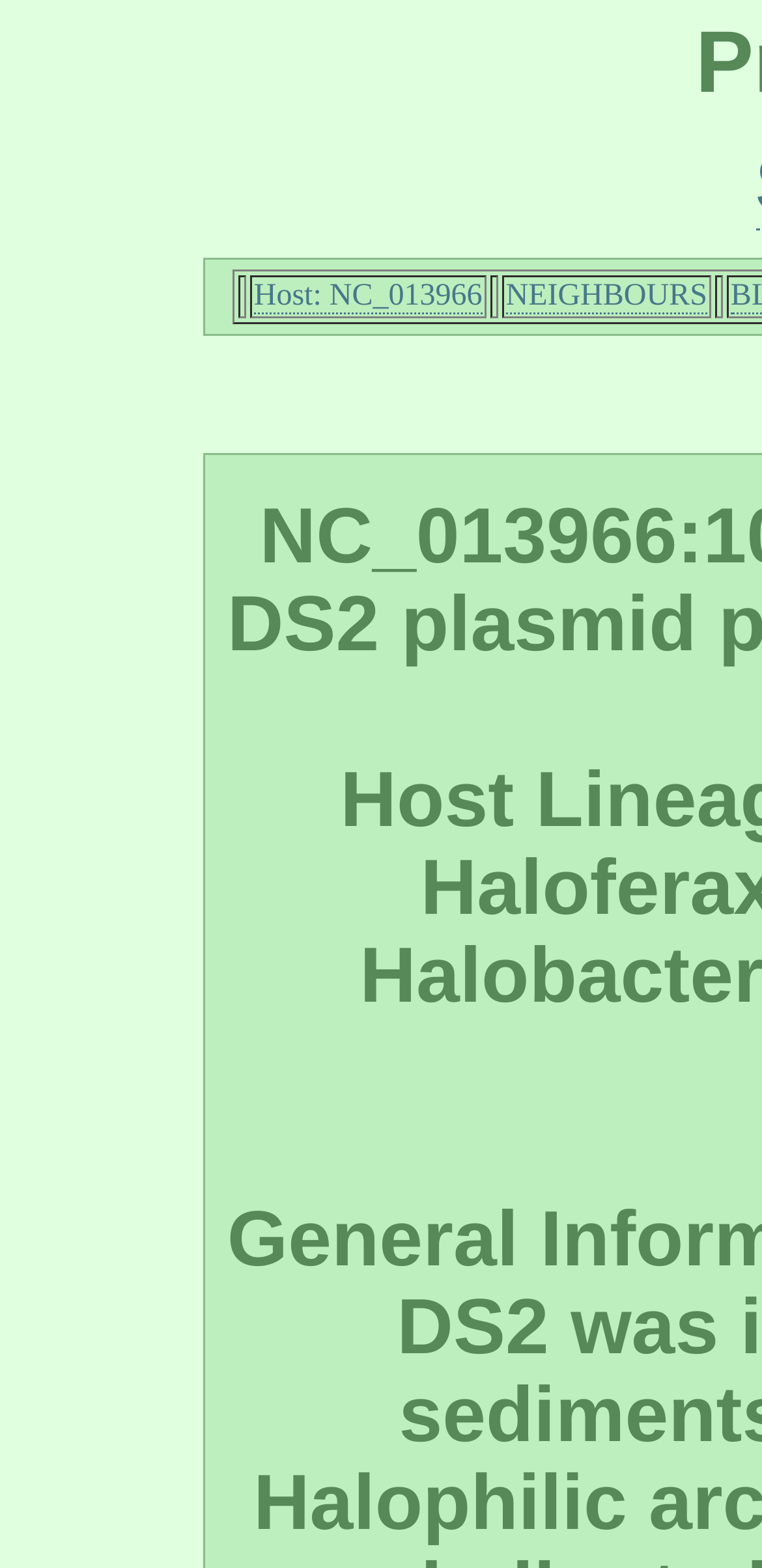Provide the bounding box coordinates, formatted as (top-left x, top-left y, bottom-right x, bottom-right y), with all values being floating point numbers between 0 and 1. Identify the bounding box of the UI element that matches the description: Host: NC_013966

[0.333, 0.178, 0.633, 0.201]